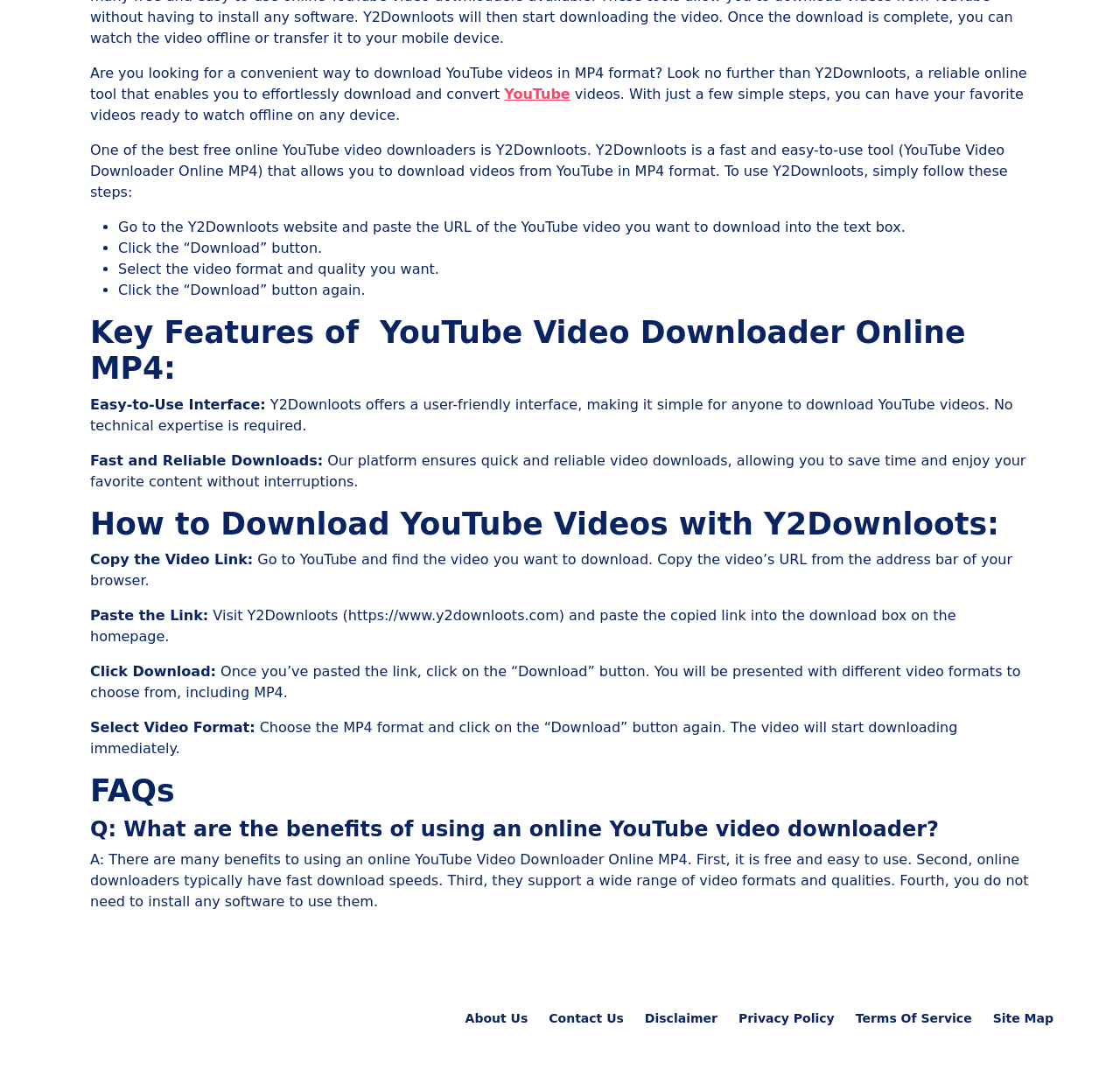Locate and provide the bounding box coordinates for the HTML element that matches this description: "Disclaimer".

[0.576, 0.934, 0.641, 0.946]